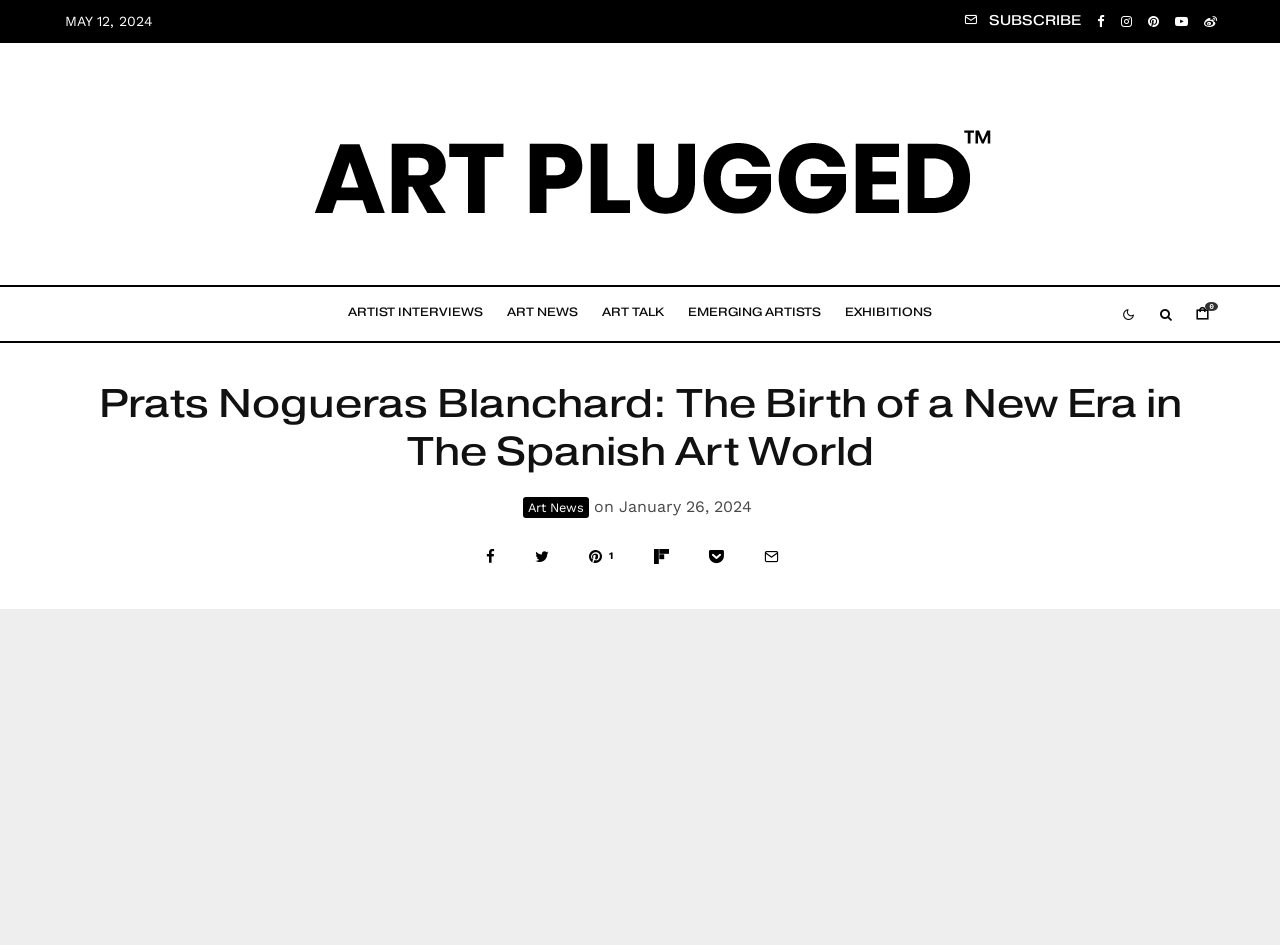Provide a comprehensive description of the webpage.

The webpage is about Prats Nogueras Blanchard, a new gallery with decades of experience, led by four gallery owners with an important career. At the top left, there is a date "MAY 12, 2024". On the top right, there are social media links, including Facebook, Instagram, Pinterest, YouTube, and Weibo. 

Below the social media links, there is a large heading that reads "Prats Nogueras Blanchard: The Birth of a New Era in The Spanish Art World". Underneath the heading, there are several links to different sections, including "ARTIST INTERVIEWS", "ART NEWS", "ART TALK", "EMERGING ARTISTS", and "EXHIBITIONS". 

On the right side of these links, there are three more links with icons. Below these links, there is a news article with a title "Art News" and a date "January 26, 2024". The article has several sharing options, including "Share", "Tweet", "Pin", and "Email", with a count of "1" next to the "Pin" option.